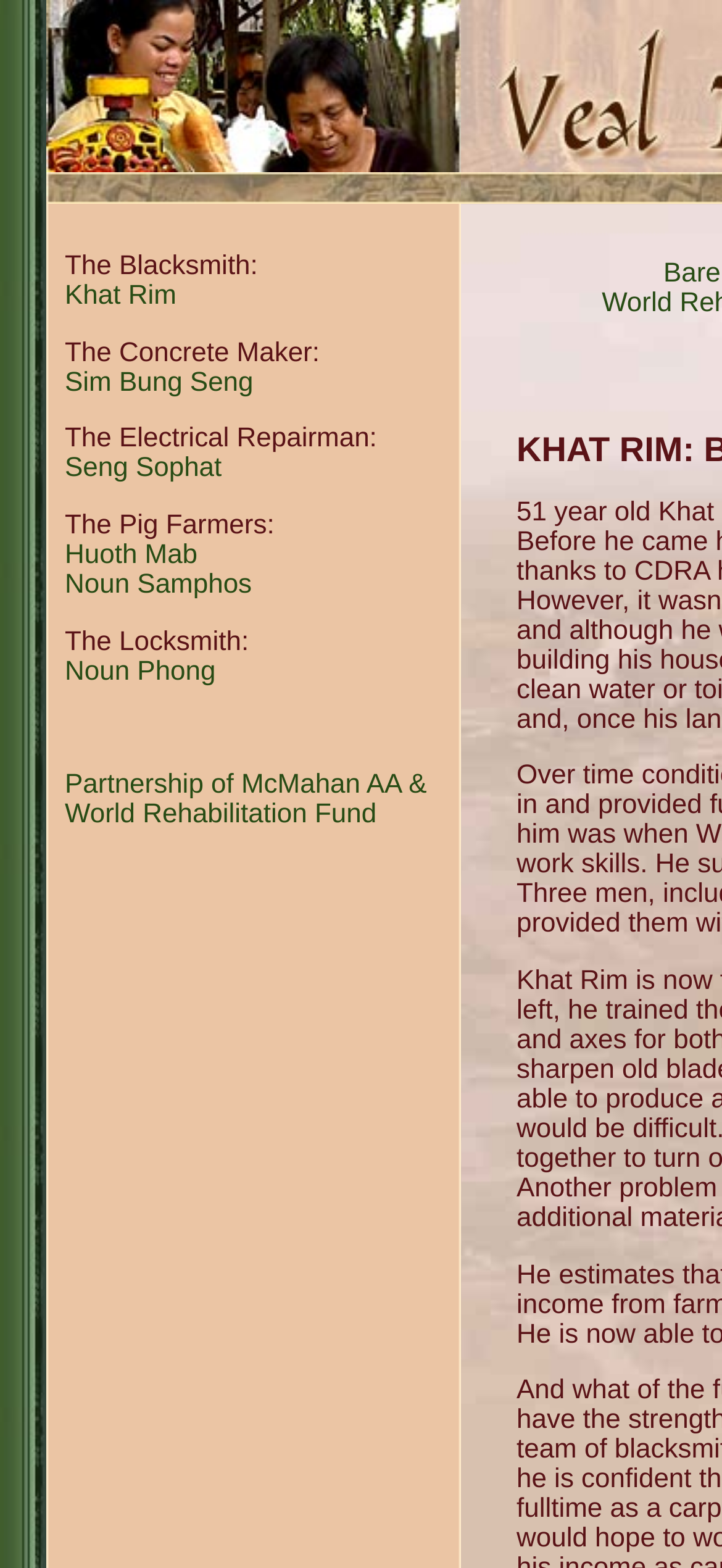What is the name of the organization in partnership with McMahan AA?
Give a thorough and detailed response to the question.

The webpage mentions the Partnership of McMahan AA & World Rehabilitation Fund, which suggests that the organization in partnership with McMahan AA is the World Rehabilitation Fund.